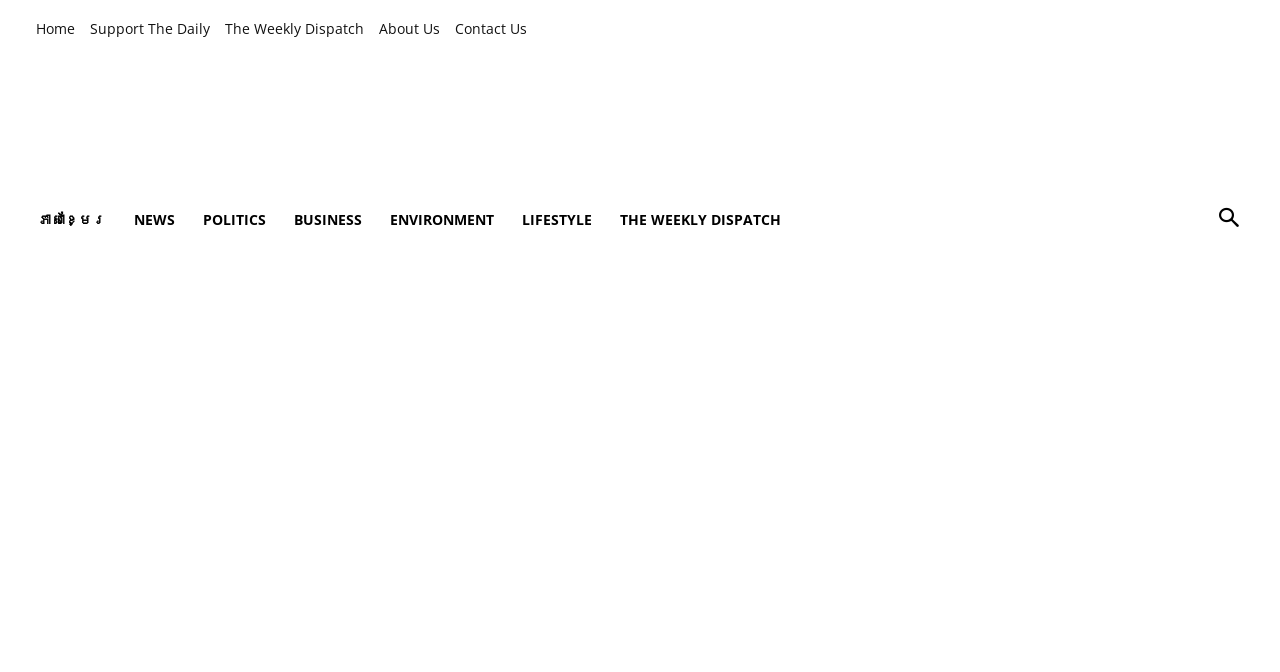Please identify the bounding box coordinates of the element I should click to complete this instruction: 'check the weekly dispatch'. The coordinates should be given as four float numbers between 0 and 1, like this: [left, top, right, bottom].

[0.473, 0.291, 0.621, 0.362]